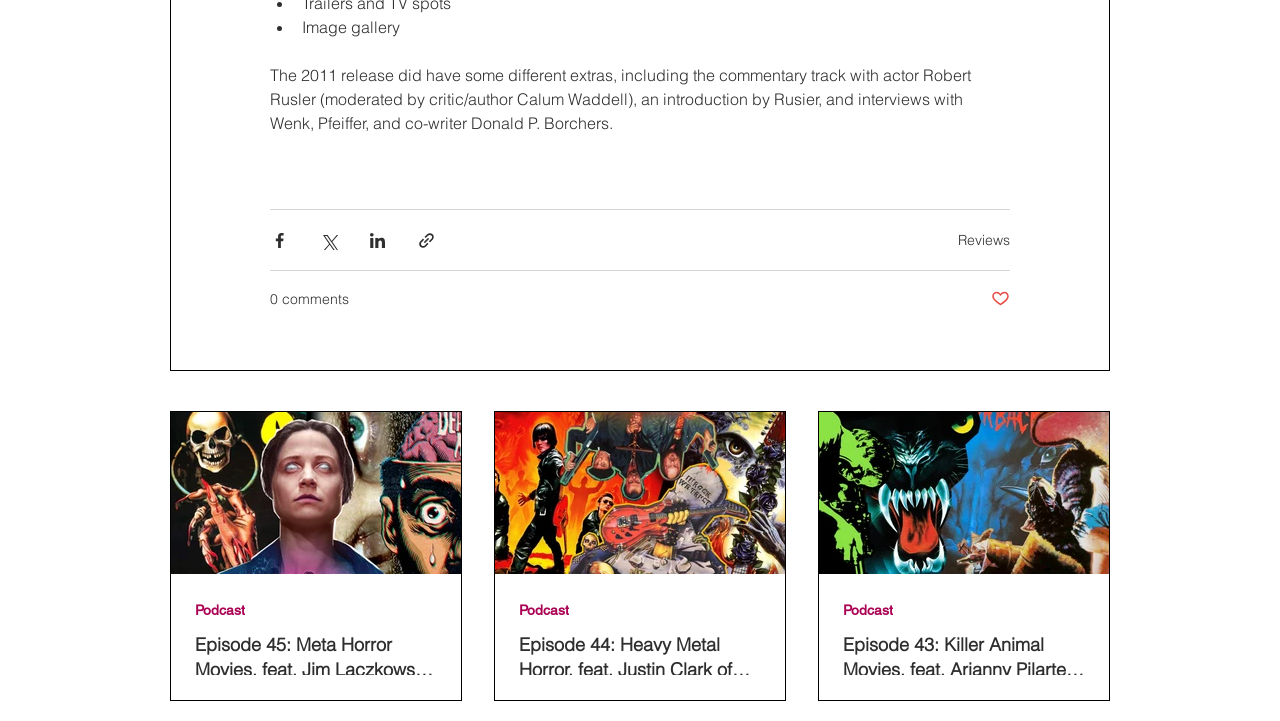Given the element description "0 comments", identify the bounding box of the corresponding UI element.

[0.211, 0.401, 0.273, 0.43]